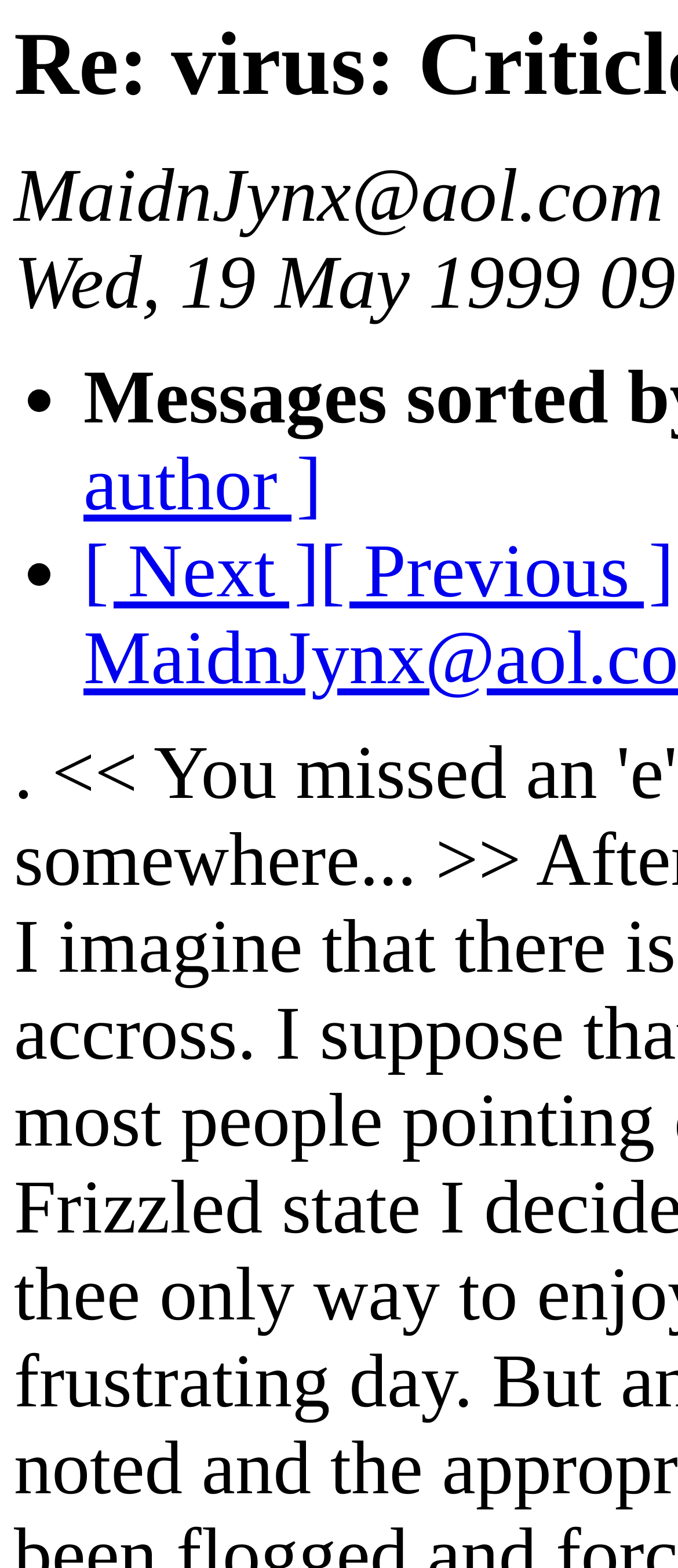Identify the main heading of the webpage and provide its text content.

Re: virus: Criticle mass link